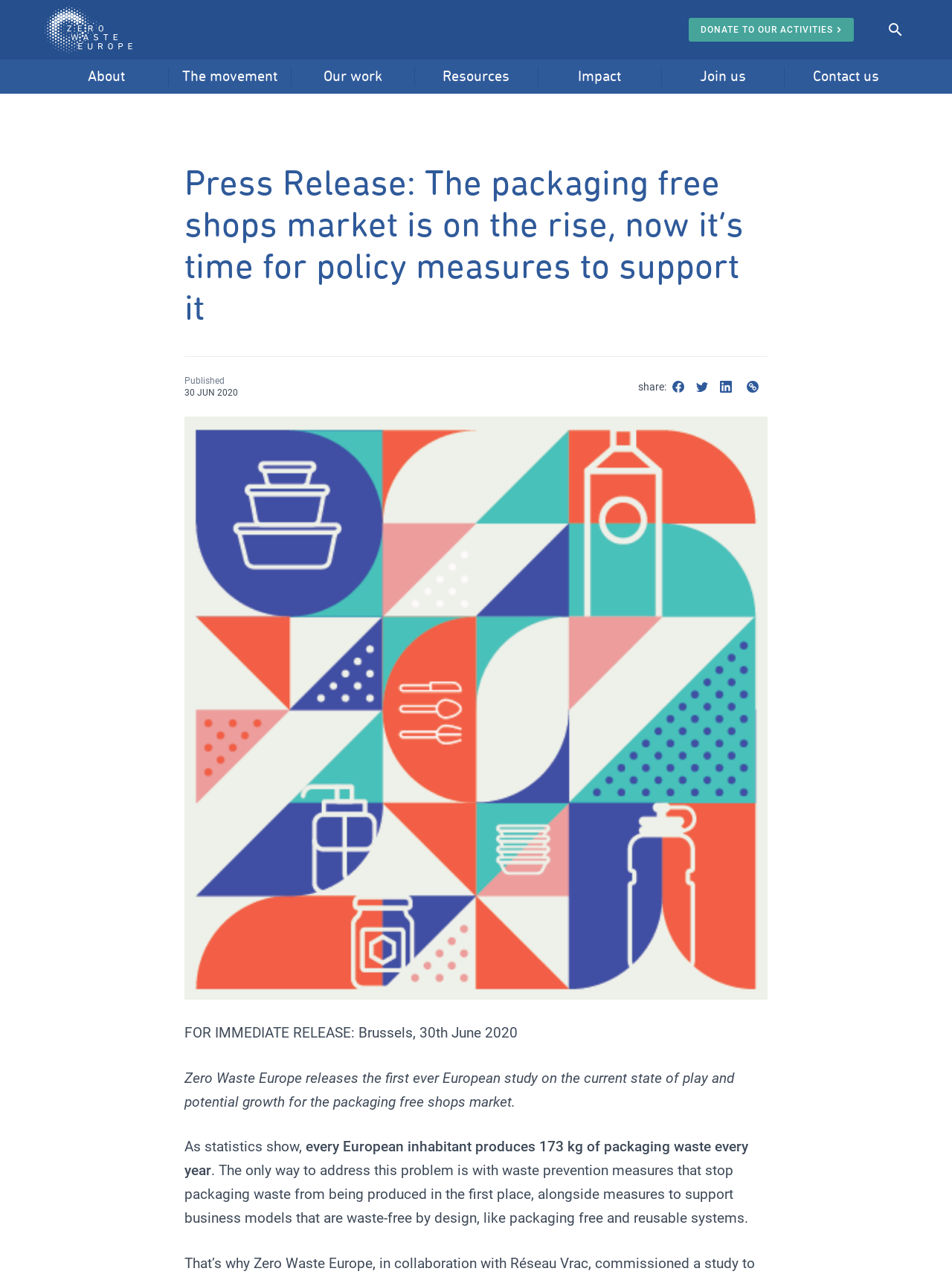Based on the element description regular massage sessions, identify the bounding box of the UI element in the given webpage screenshot. The coordinates should be in the format (top-left x, top-left y, bottom-right x, bottom-right y) and must be between 0 and 1.

None